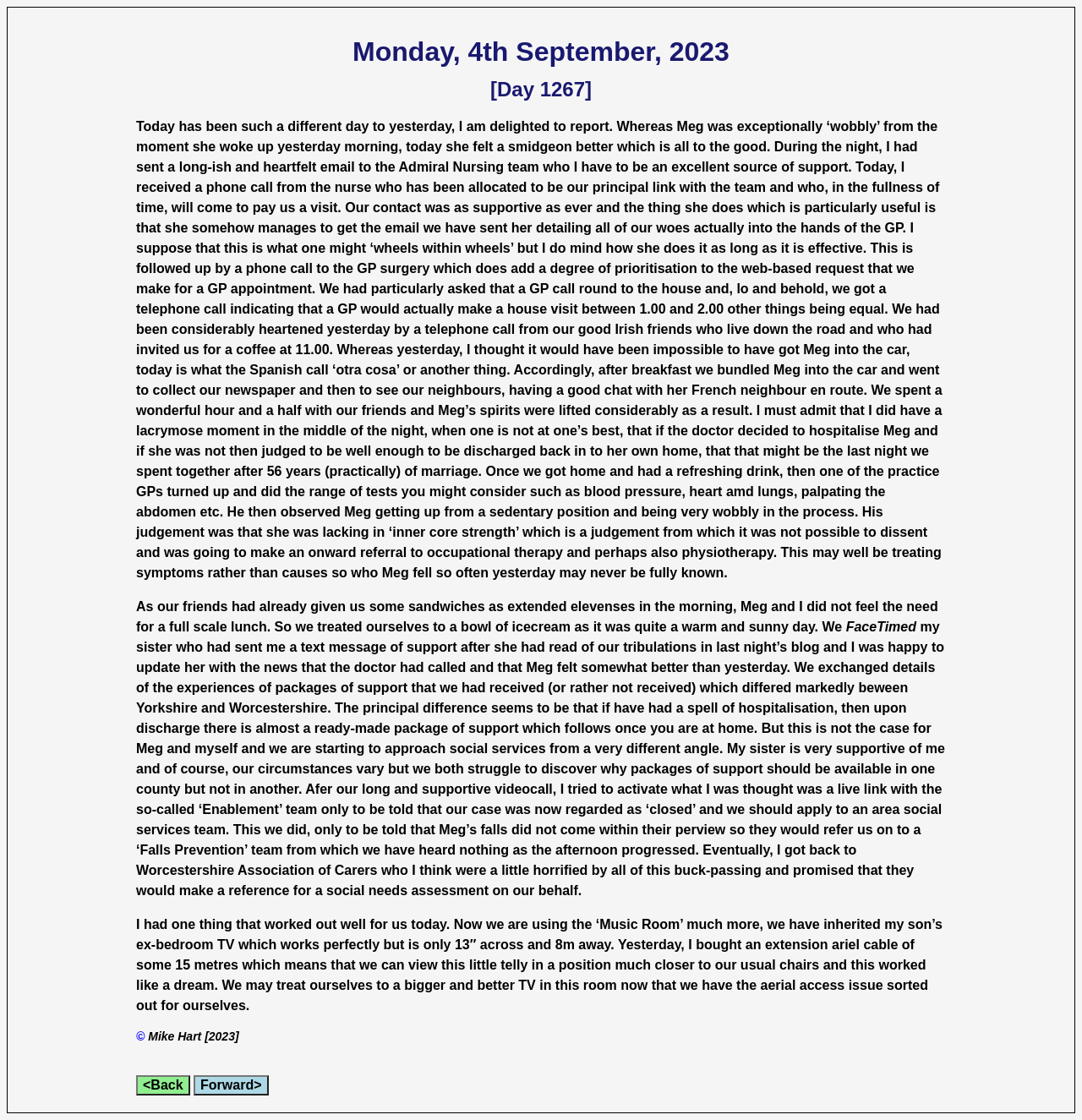Who is the author of this blog?
Kindly offer a detailed explanation using the data available in the image.

The footer of the webpage contains the text 'Mike Hart [2023]', which suggests that Mike Hart is the author of this blog.